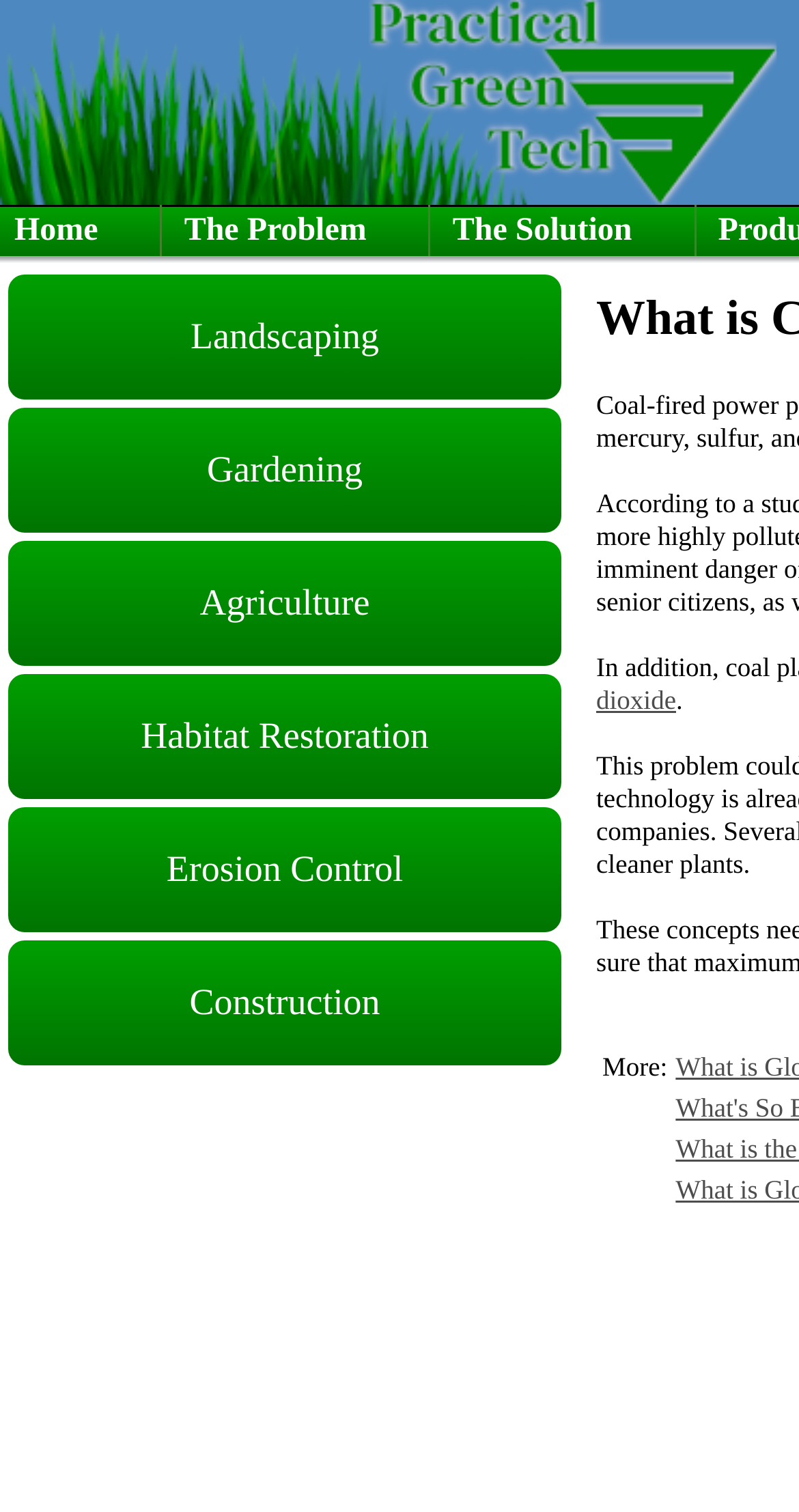What is the first link on the top navigation bar?
From the screenshot, supply a one-word or short-phrase answer.

Home